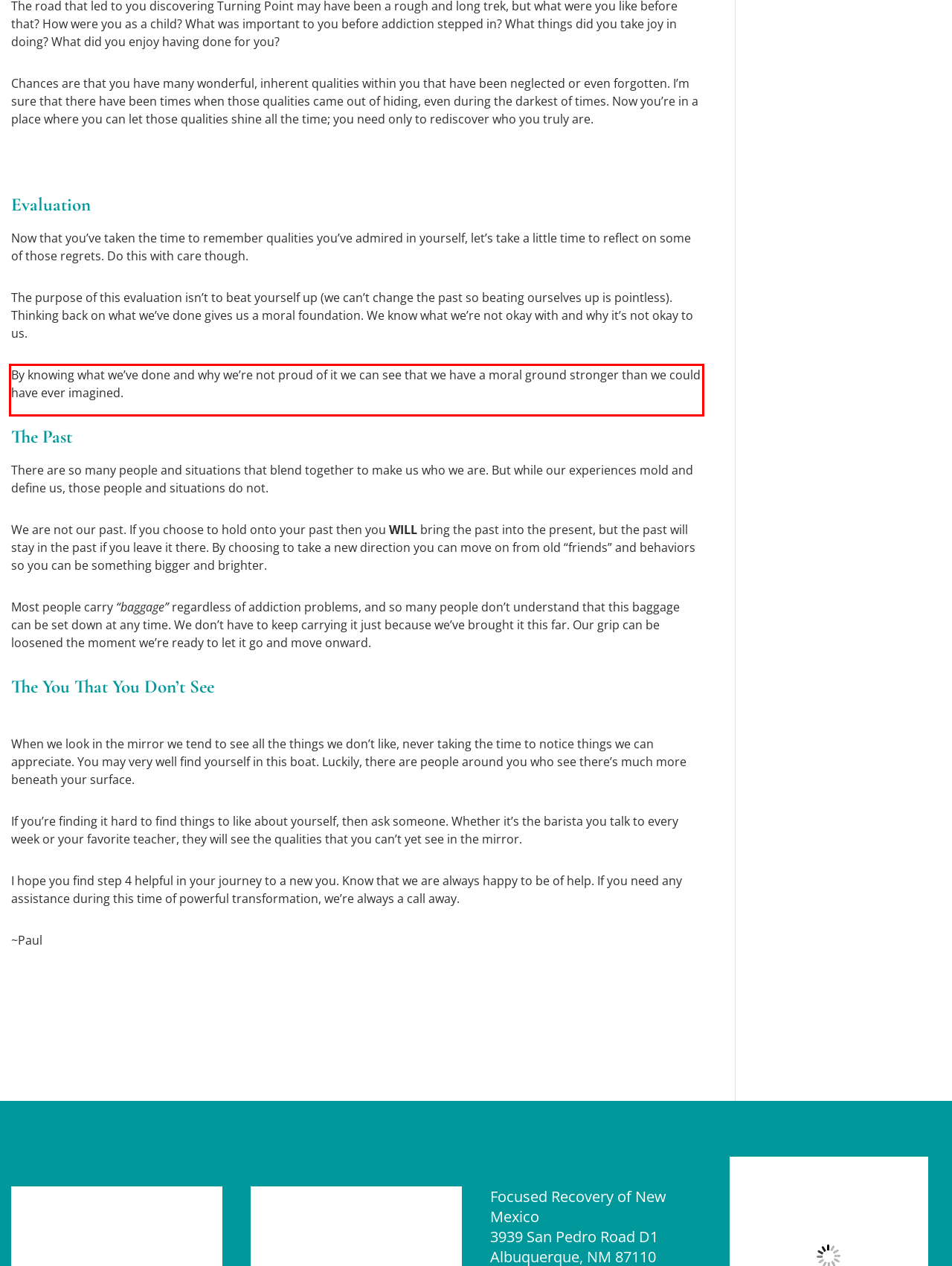You are given a webpage screenshot with a red bounding box around a UI element. Extract and generate the text inside this red bounding box.

By knowing what we’ve done and why we’re not proud of it we can see that we have a moral ground stronger than we could have ever imagined.